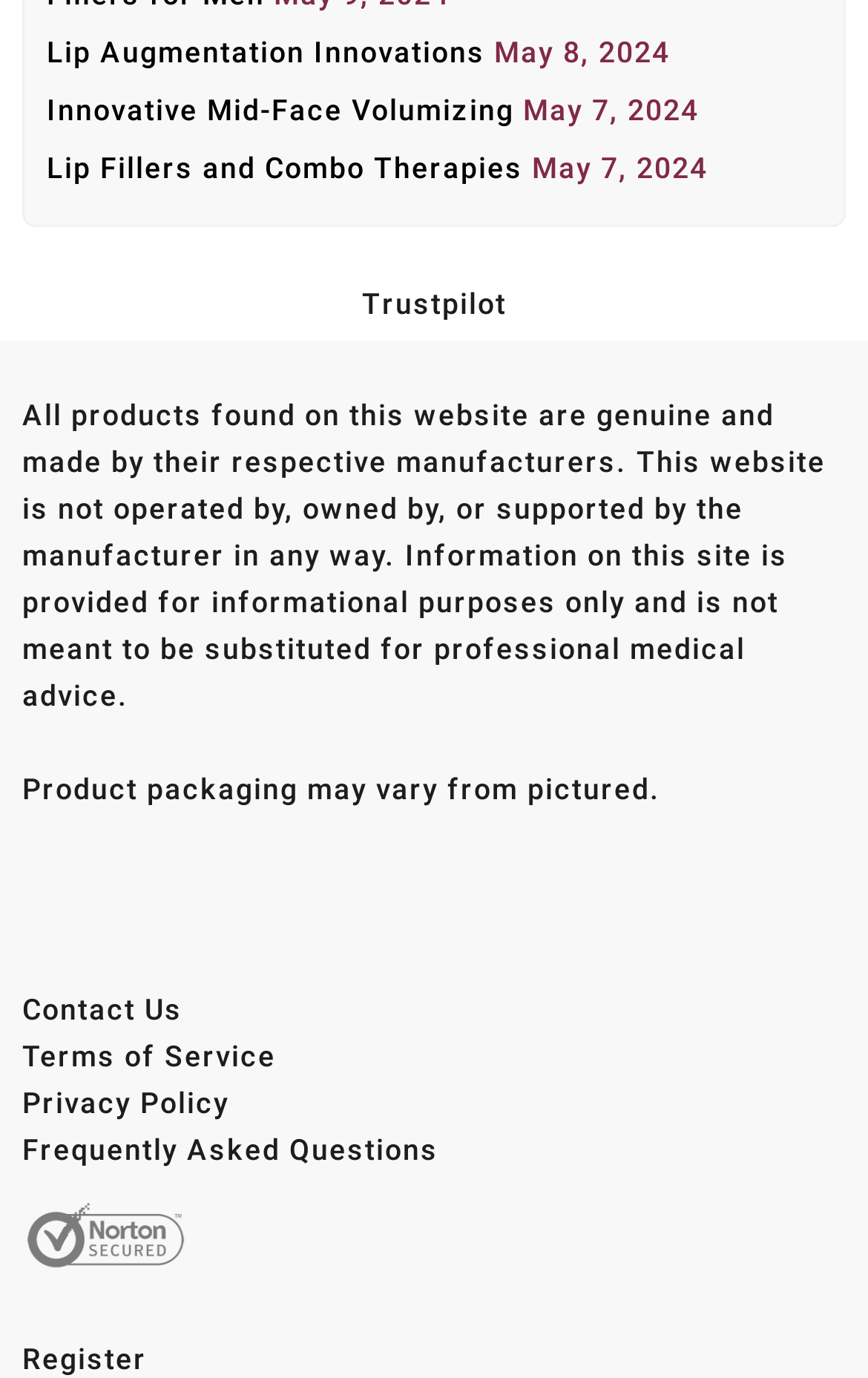Identify the bounding box coordinates for the UI element described by the following text: "Trustpilot". Provide the coordinates as four float numbers between 0 and 1, in the format [left, top, right, bottom].

[0.417, 0.209, 0.583, 0.233]